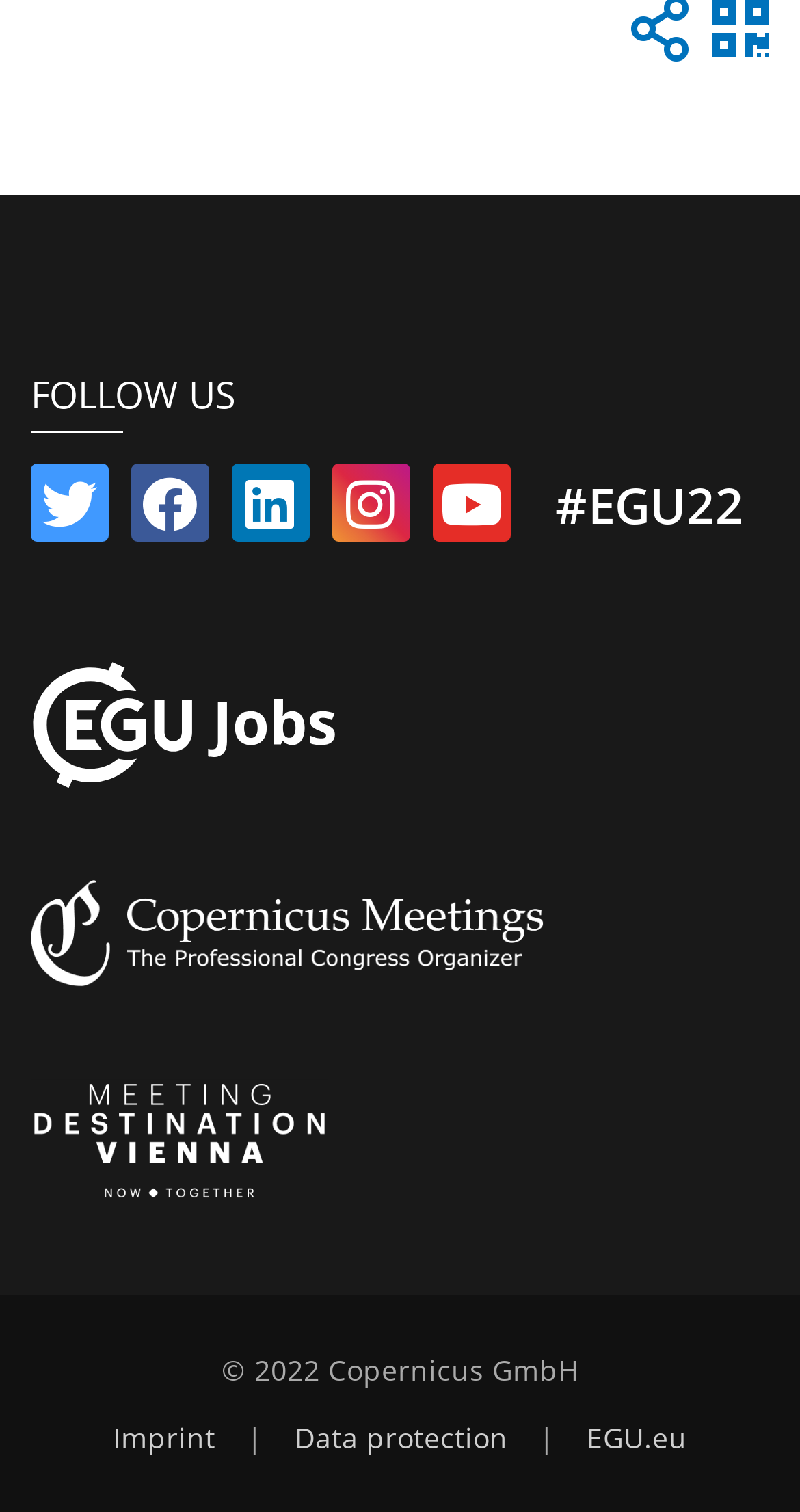Identify the bounding box coordinates for the element that needs to be clicked to fulfill this instruction: "Visit EGU.eu". Provide the coordinates in the format of four float numbers between 0 and 1: [left, top, right, bottom].

[0.733, 0.939, 0.859, 0.963]